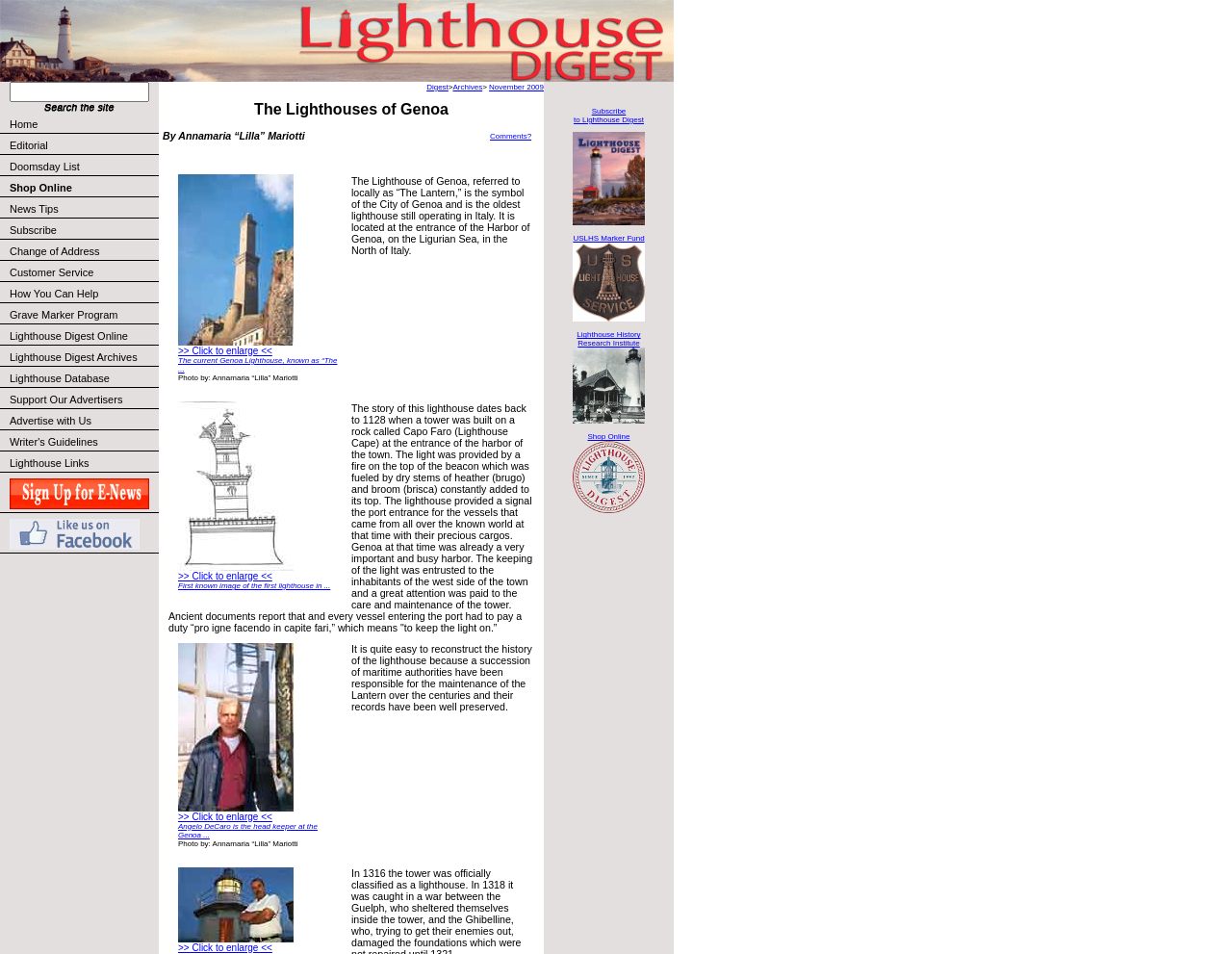Determine the bounding box coordinates of the target area to click to execute the following instruction: "Search for something."

[0.008, 0.086, 0.121, 0.107]